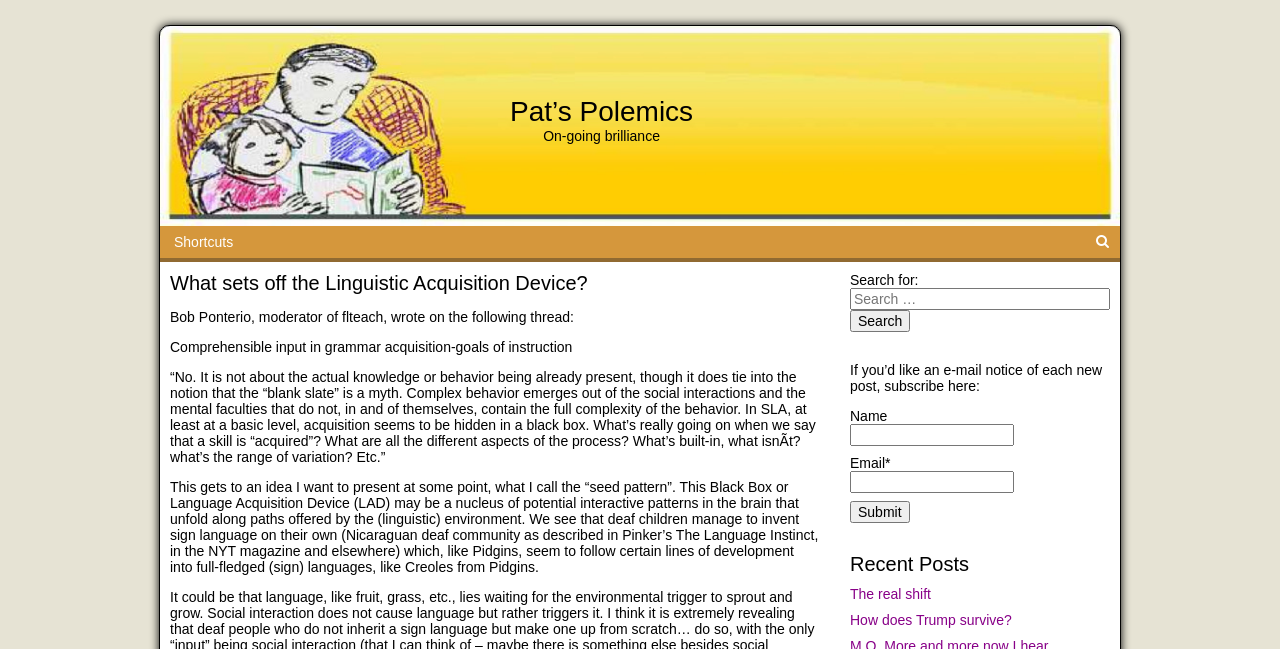Respond to the question below with a single word or phrase: What is the title of the second recent post?

How does Trump survive?